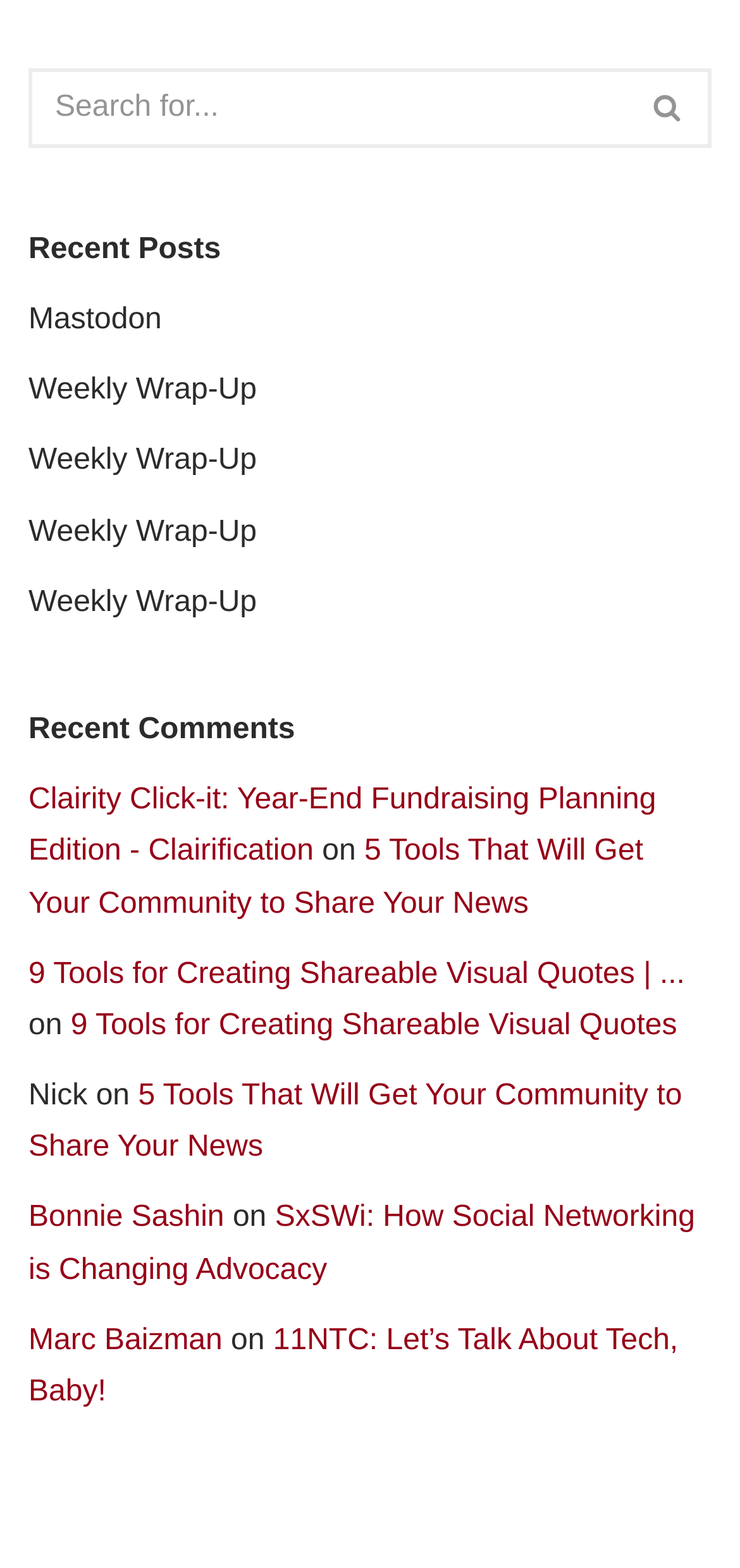What is the purpose of the search box?
Give a one-word or short phrase answer based on the image.

Search